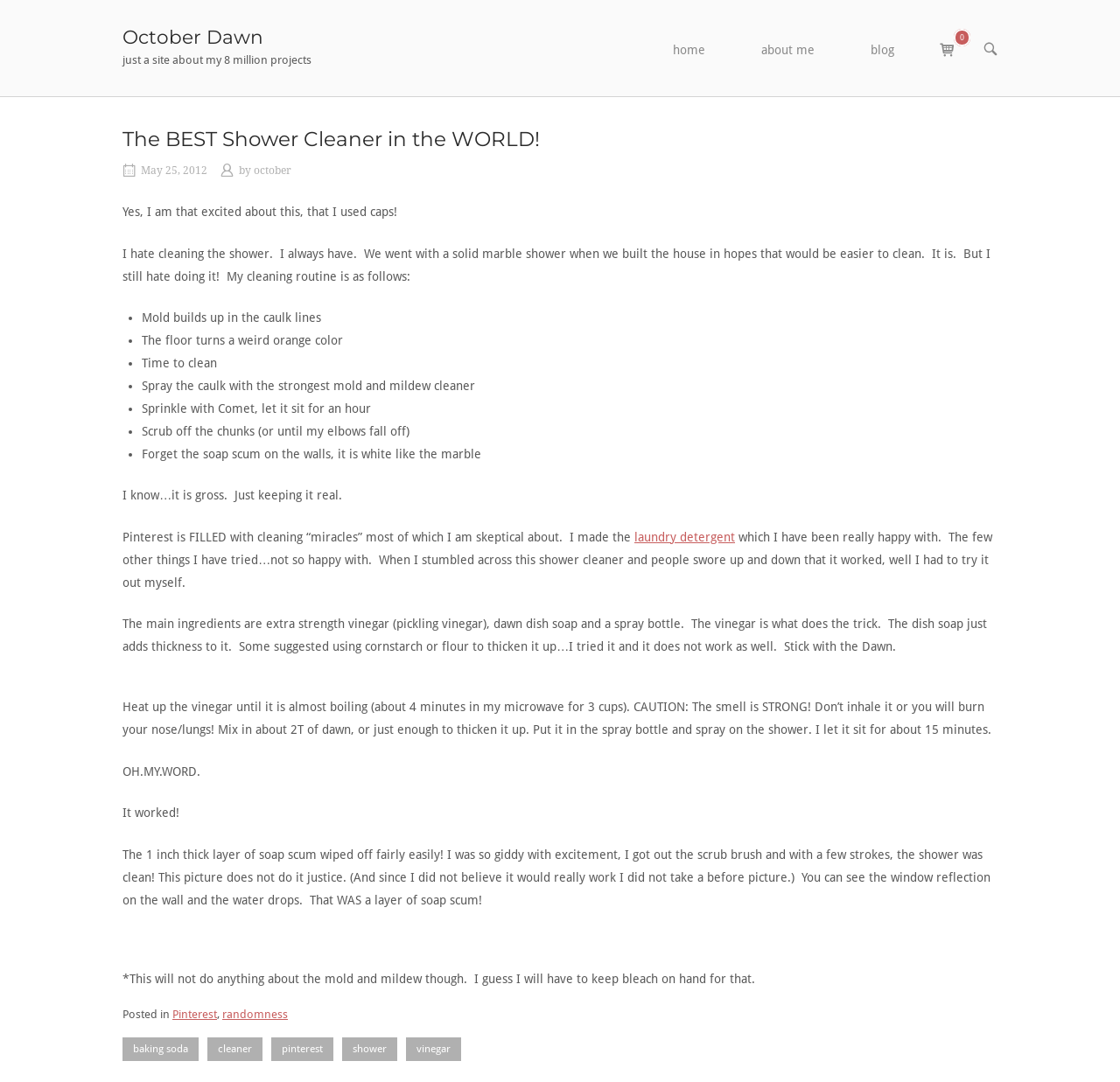Determine the bounding box coordinates of the region I should click to achieve the following instruction: "Go to the 'about me' page". Ensure the bounding box coordinates are four float numbers between 0 and 1, i.e., [left, top, right, bottom].

[0.656, 0.038, 0.751, 0.056]